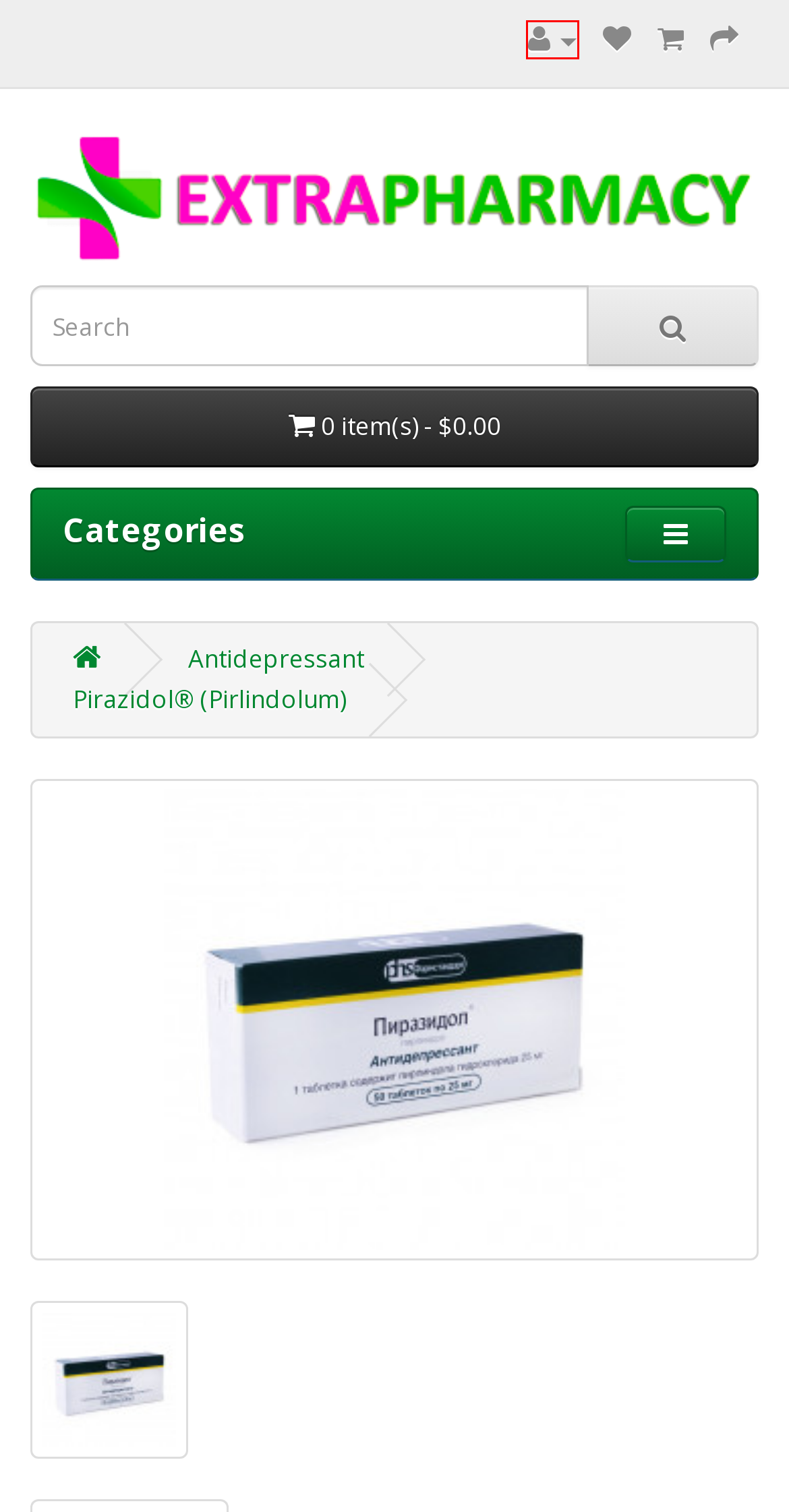Analyze the webpage screenshot with a red bounding box highlighting a UI element. Select the description that best matches the new webpage after clicking the highlighted element. Here are the options:
A. Terms of Use | Extrapharmacy Online Store
B. PharmStandart
C. antidepressant
D. Shipping and Payments Policy | Extrapharmacy Online Store
E. Account Login
F. Shopping Cart
G. Site Map
H. Extrapharmacy Online Store

E